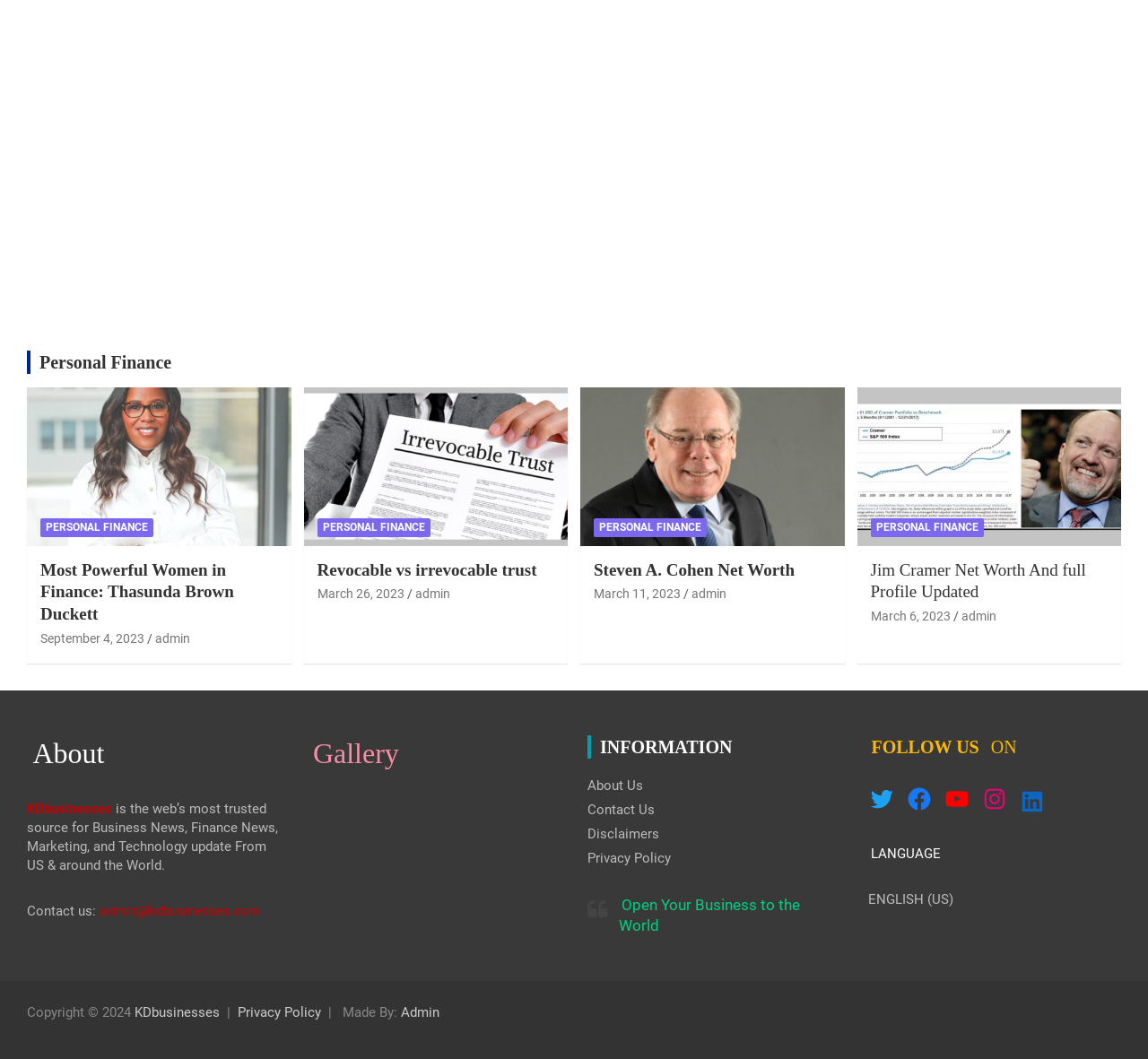Carefully examine the image and provide an in-depth answer to the question: What is the name of the website?

The website's name is mentioned in the footer section, where it says 'Copyright © 2024 KDbusinesses', and also in the 'About' section, where it says 'KDbusinesses is the web’s most trusted source for Business News, Finance News, Marketing, and Technology update From US & around the World.'